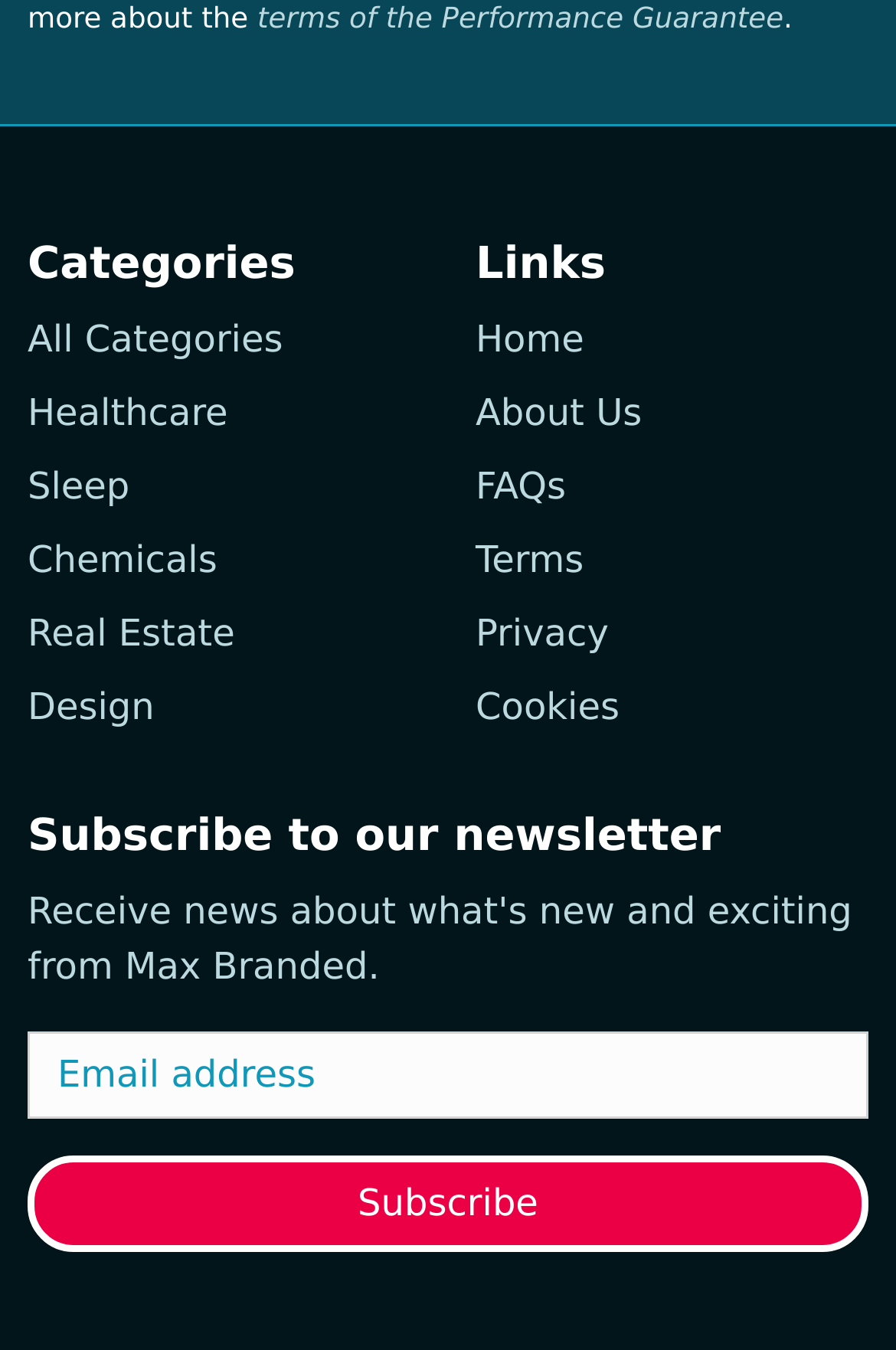Extract the bounding box coordinates of the UI element described: "terms of the Performance Guarantee". Provide the coordinates in the format [left, top, right, bottom] with values ranging from 0 to 1.

[0.287, 0.001, 0.874, 0.026]